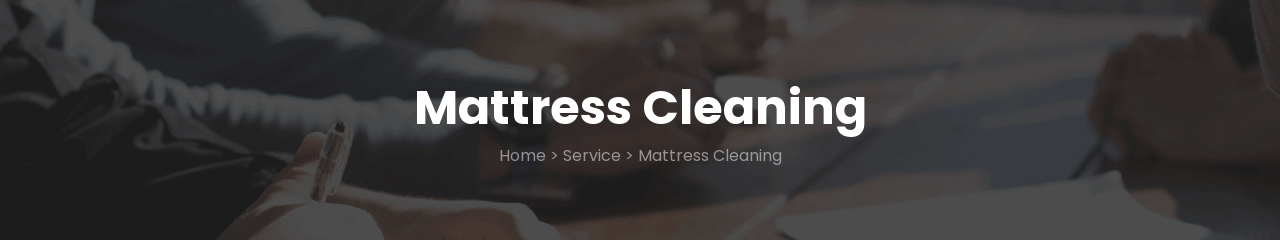Provide a comprehensive description of the image.

The image prominently displays the heading "Mattress Cleaning" in a bold, clear font, emphasizing the importance of this service. Below the heading, there is a breadcrumb navigation structure indicating the path through the website: Home > Service > Mattress Cleaning, which helps users easily understand their current location within the site. The background is a soft, blurred image suggesting a clean, professional environment, reinforcing the message of cleanliness and care associated with mattress cleaning services. This visual setup effectively draws attention to the core service offered by CleanestTouch, positioning it as a crucial component of maintaining a healthy living space.